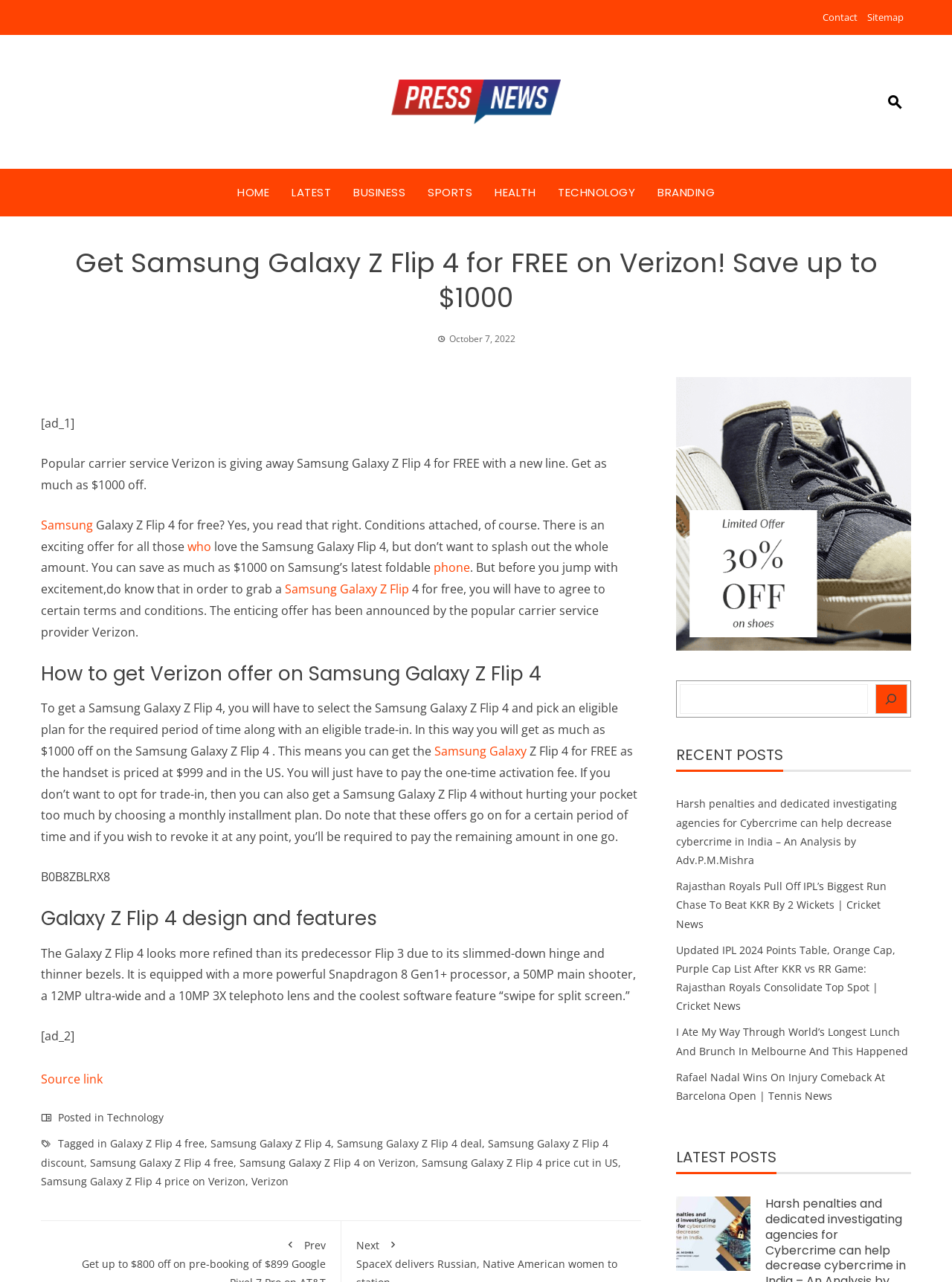Could you provide the bounding box coordinates for the portion of the screen to click to complete this instruction: "click the first link"?

None